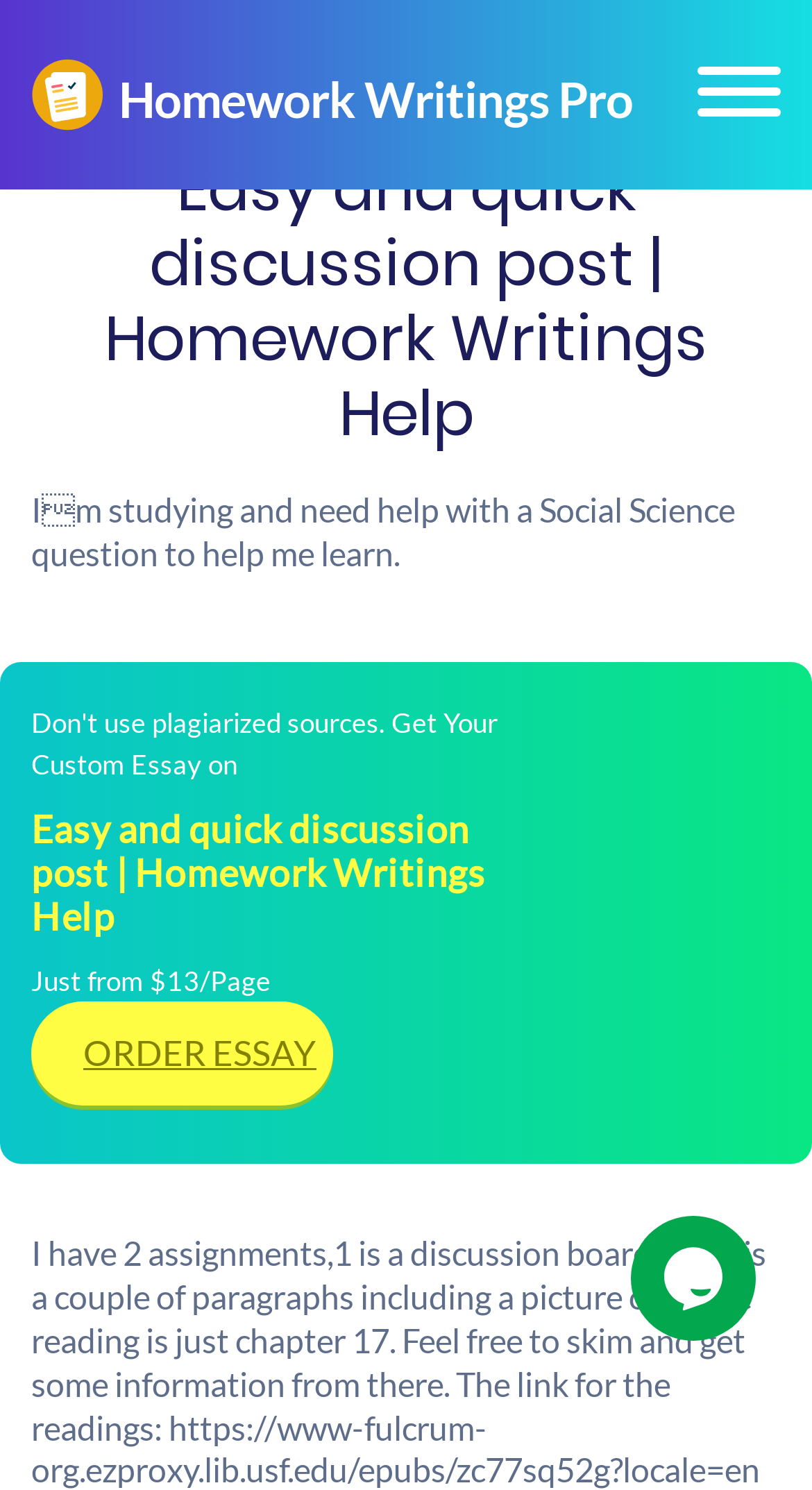Find and provide the bounding box coordinates for the UI element described with: "alt="Homework Writings Pro Logo"".

[0.038, 0.021, 0.808, 0.107]